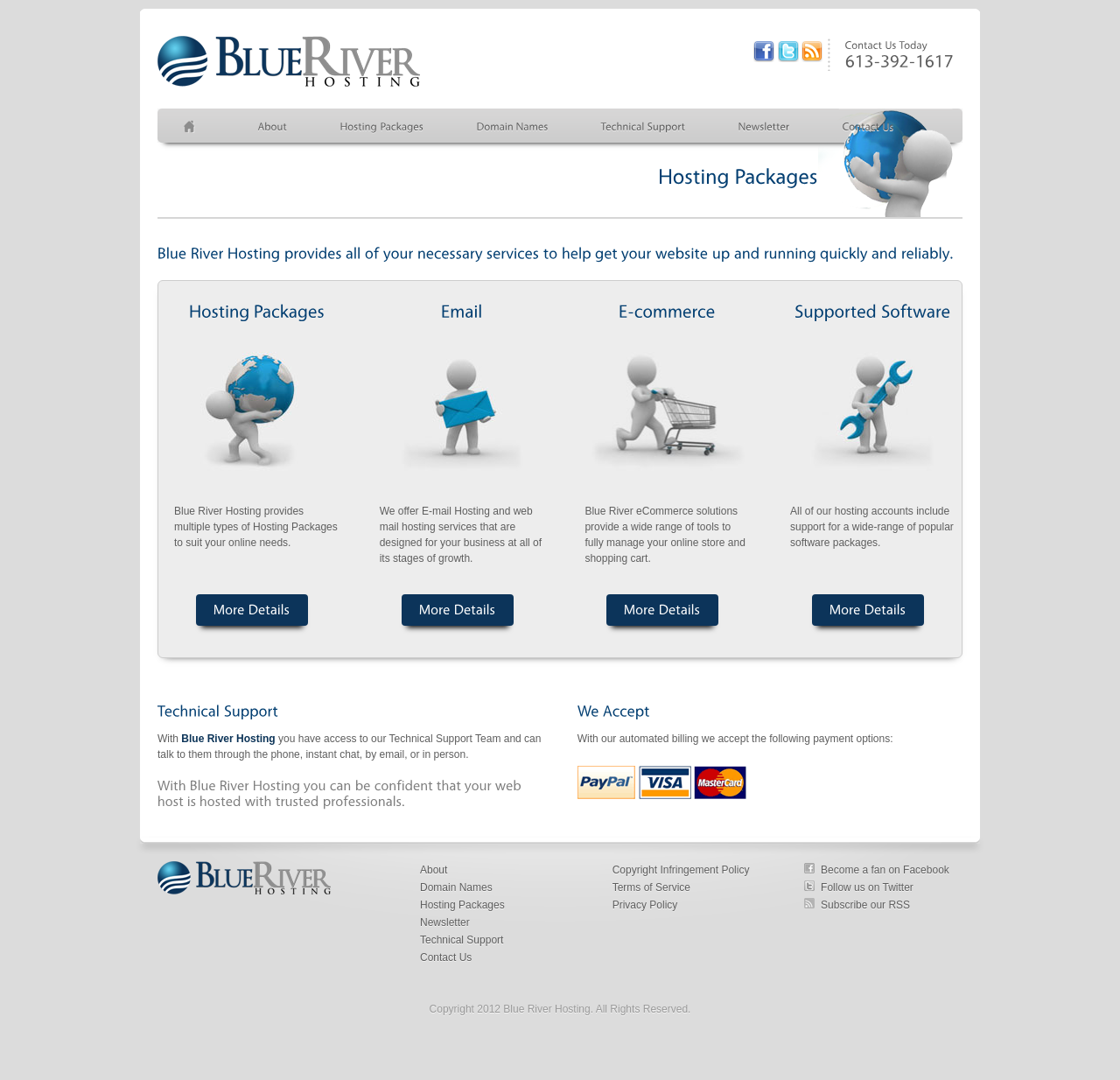Using the provided element description "Follow us on Twitter", determine the bounding box coordinates of the UI element.

[0.733, 0.816, 0.816, 0.827]